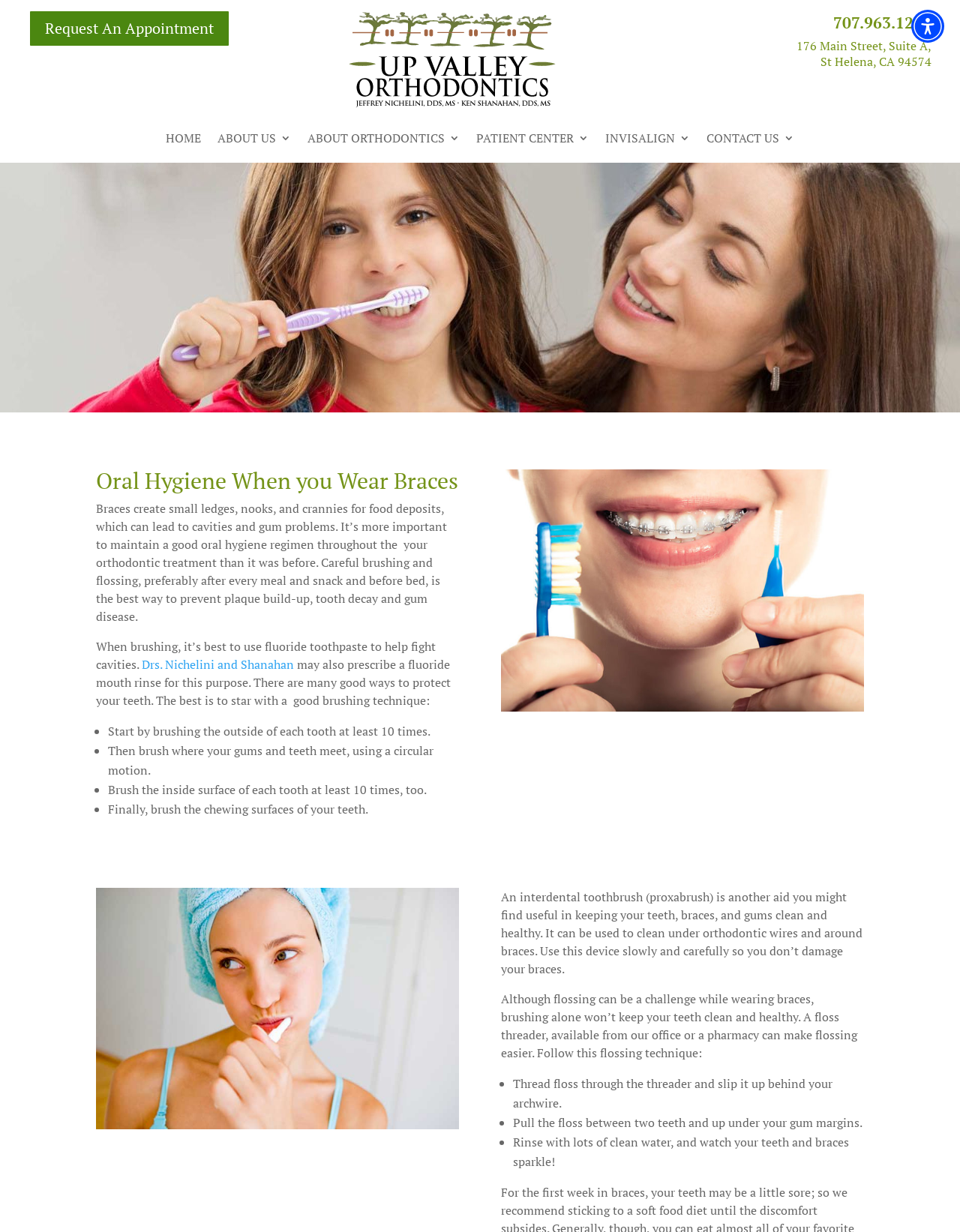What is the importance of oral hygiene when wearing braces?
Offer a detailed and full explanation in response to the question.

I found a paragraph of text that explains the importance of oral hygiene when wearing braces, stating that 'Braces create small ledges, nooks, and crannies for food deposits, which can lead to cavities and gum problems.' This suggests that maintaining good oral hygiene is crucial to prevent these problems.